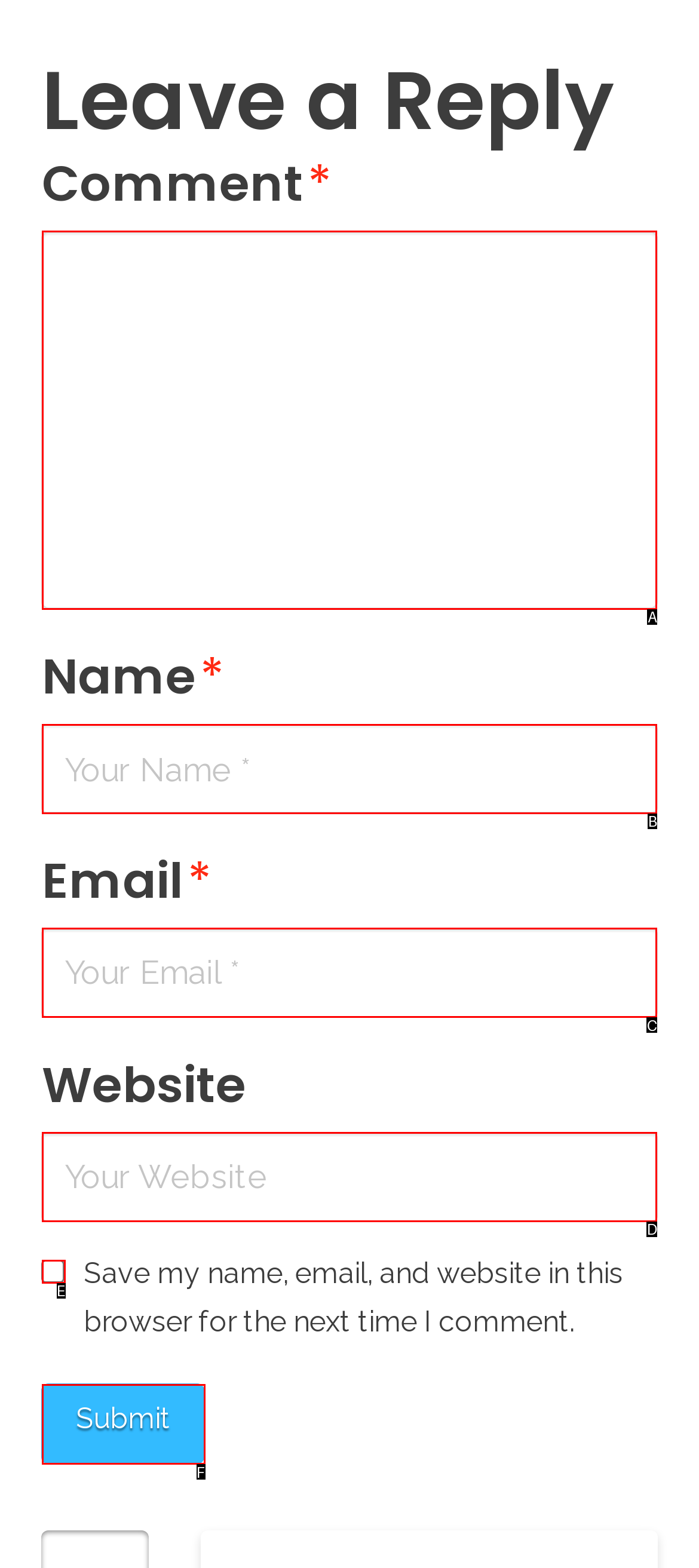Using the element description: Submit, select the HTML element that matches best. Answer with the letter of your choice.

F